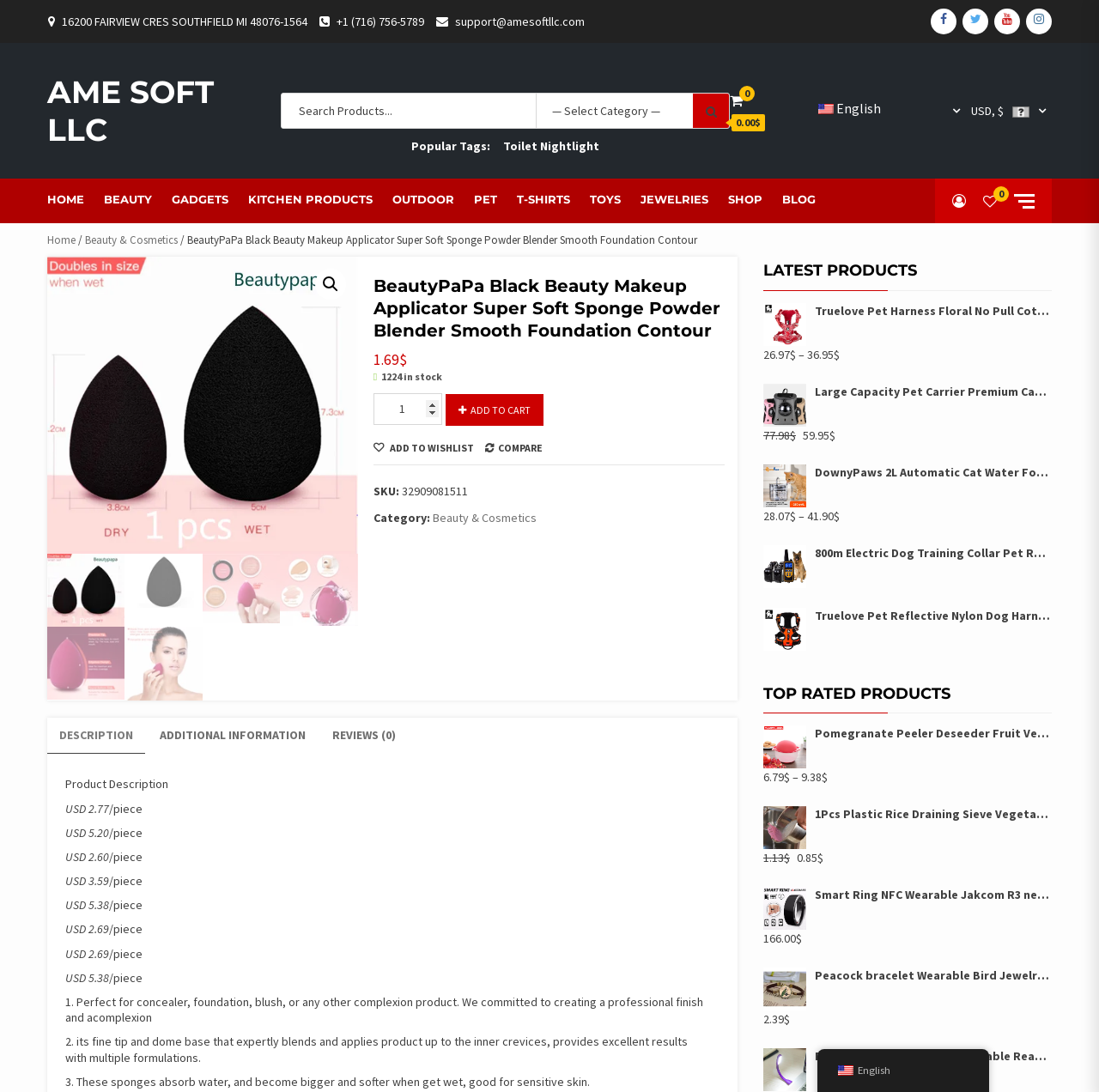How many items are in stock?
Respond to the question with a well-detailed and thorough answer.

The number of items in stock can be found in the product information section, where it is listed as '1224 in stock'.